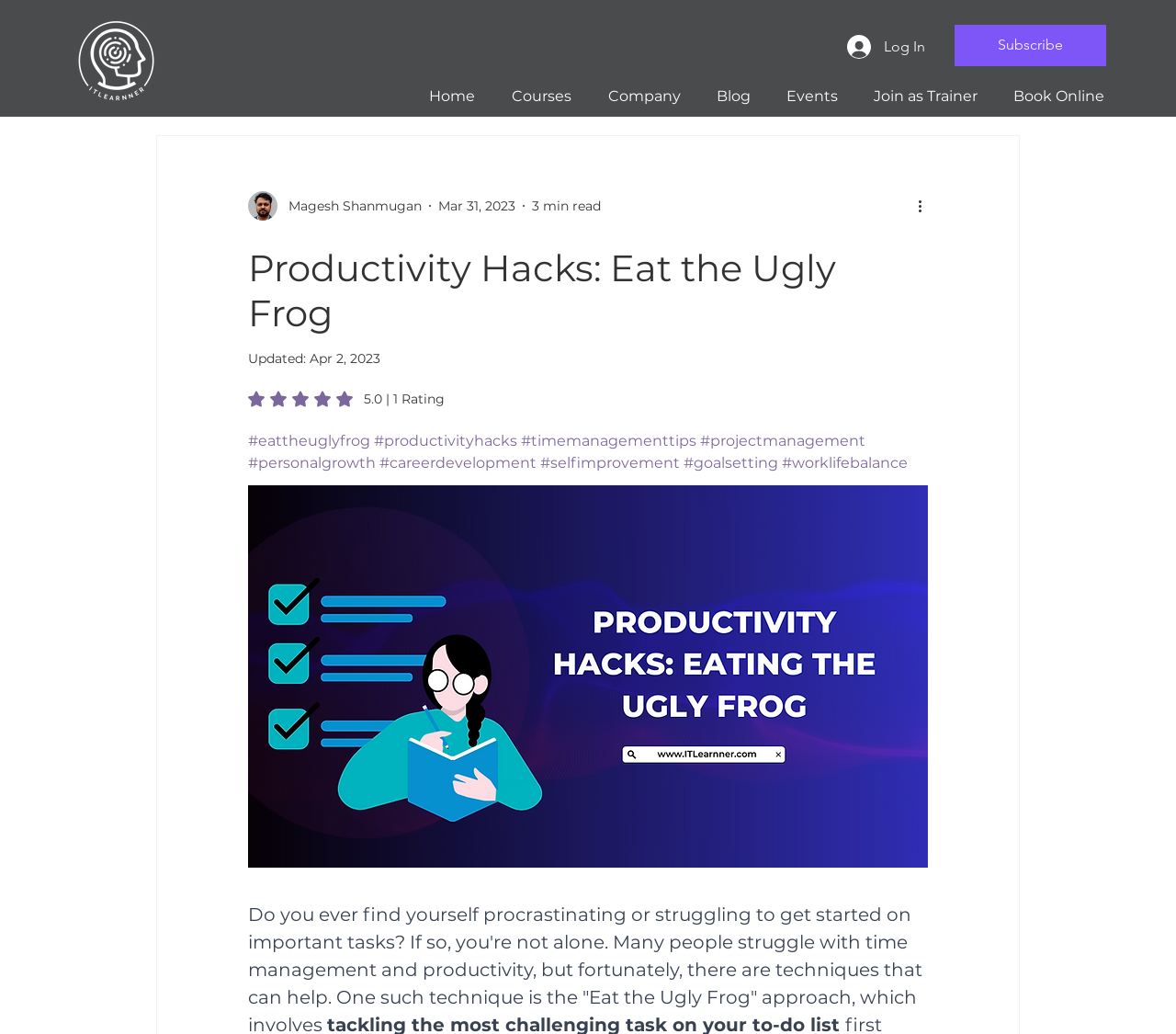Detail the features and information presented on the webpage.

The webpage appears to be a blog or article page focused on productivity and personal growth. At the top left, there is a logo image, and on the top right, there are two buttons, "Log In" and "Subscribe". Below the logo, there is a navigation menu with links to "Home", "Courses", "Company", "Blog", "Events", "Join as Trainer", and "Book Online".

The main content of the page is an article titled "Productivity Hacks: Eat the Ugly Frog". The article has a writer's picture and name, Magesh Shanmugan, displayed on the top left, along with the date "Mar 31, 2023" and a "3 min read" indicator. There is a "More actions" button on the top right of the article.

The article itself has a heading and a brief description, followed by an "Updated" date, "Apr 2, 2023". Below the article, there are rating stars and a list of tags, including "#eattheuglyfrog", "#productivityhacks", "#timemanagementtips", "#projectmanagement", "#personalgrowth", "#careerdevelopment", "#selfimprovement", "#goalsetting", and "#worklifebalance".